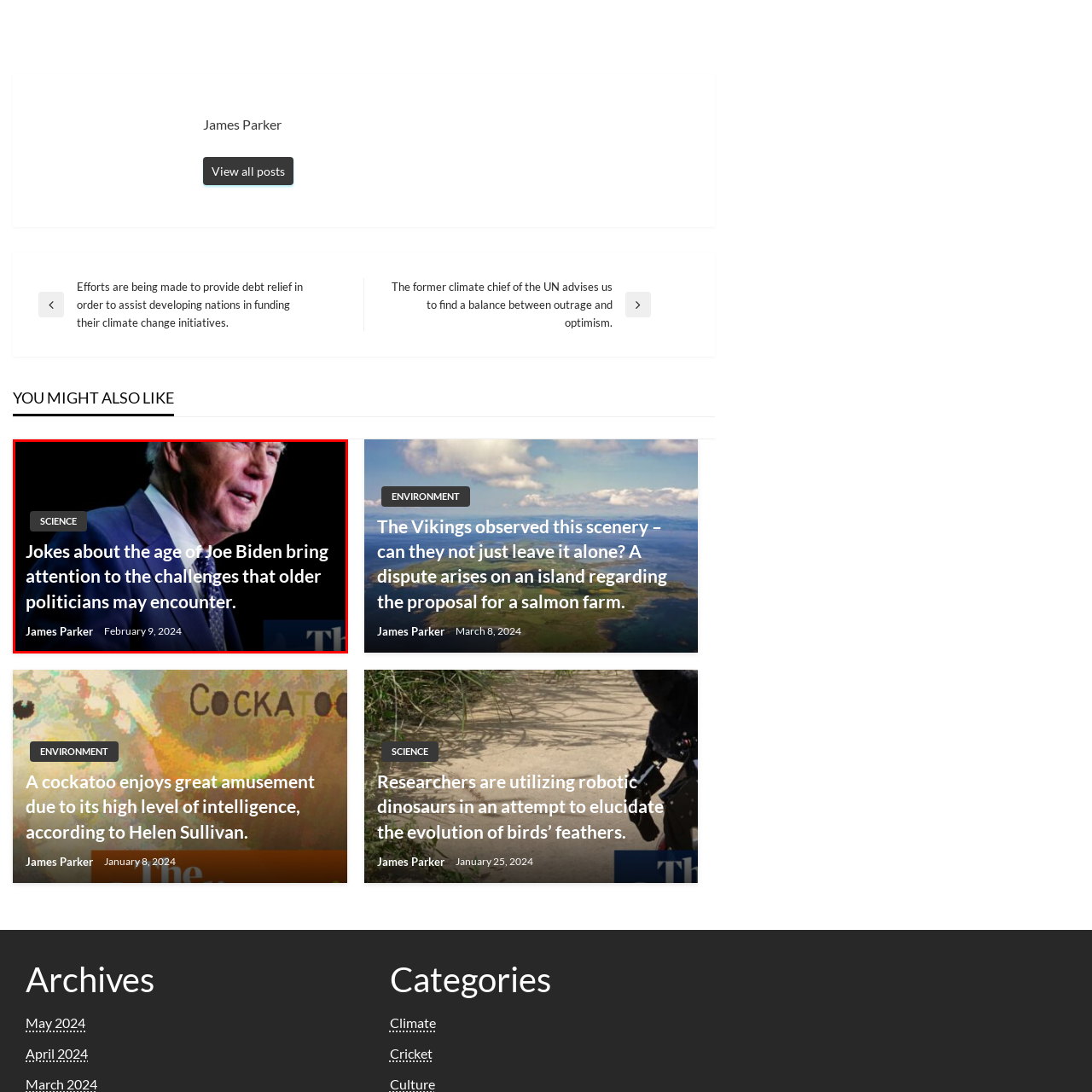Under which section is the article categorized?
Please analyze the segment of the image inside the red bounding box and respond with a single word or phrase.

Science